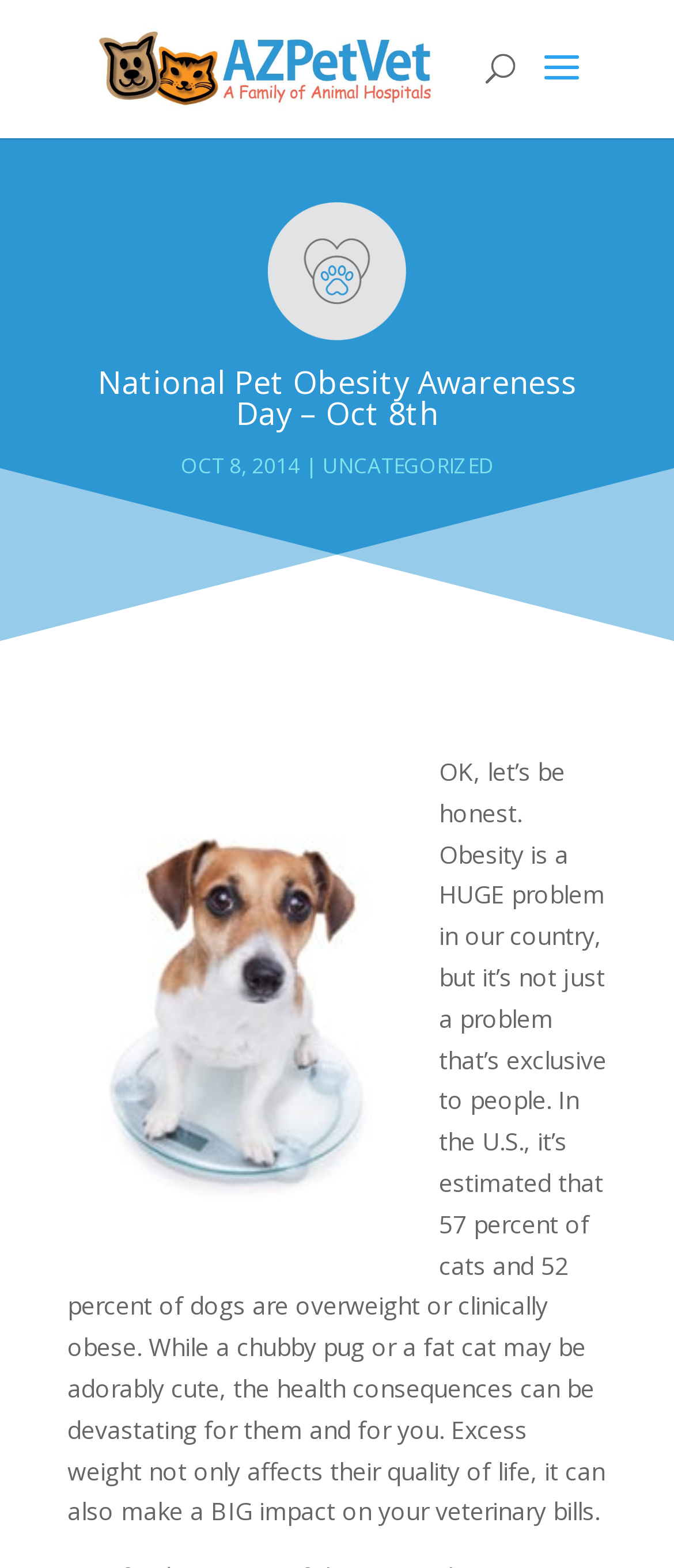Please provide a brief answer to the following inquiry using a single word or phrase:
What is the name of the website?

AZPetVet